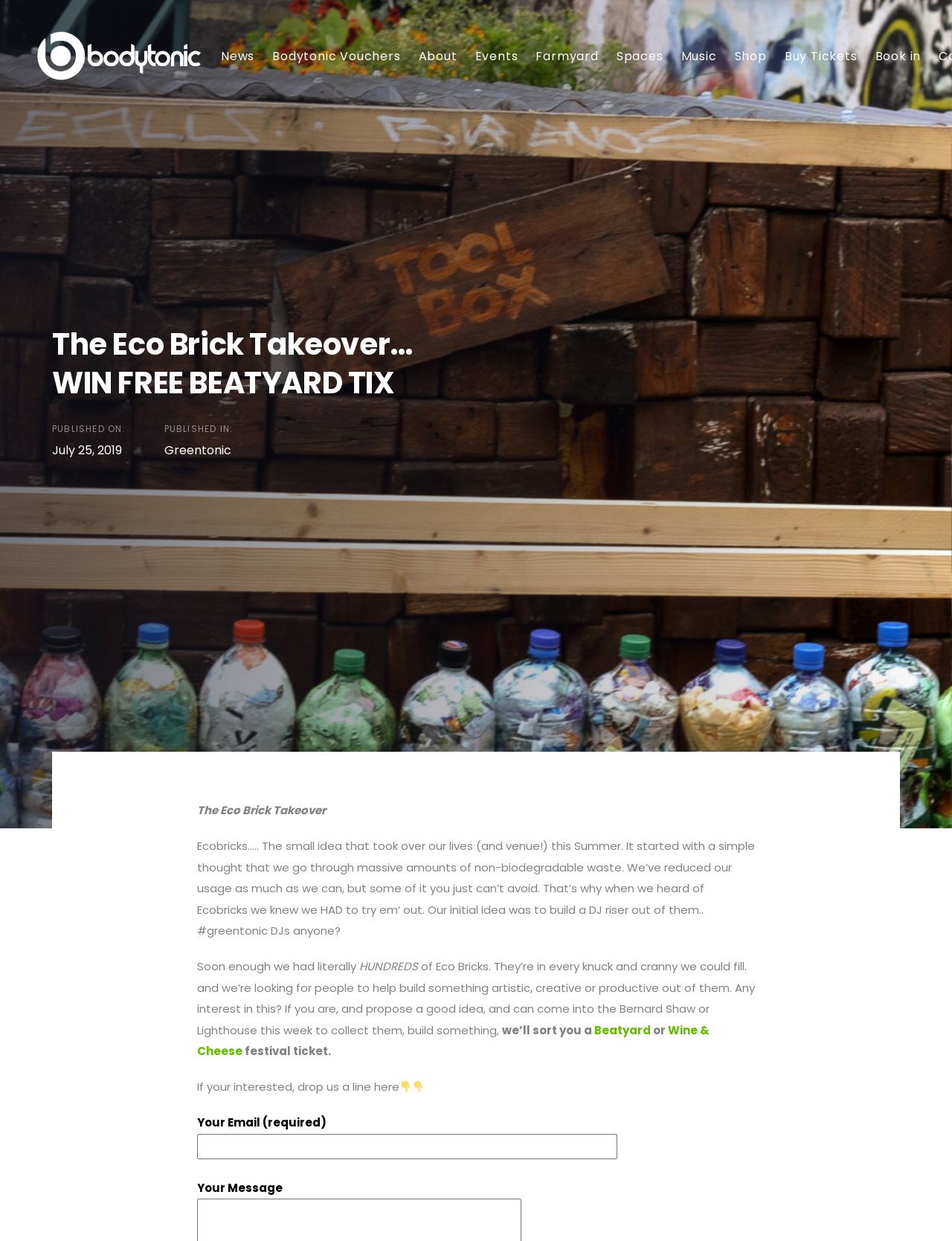Pinpoint the bounding box coordinates of the clickable area needed to execute the instruction: "Click on the News link". The coordinates should be specified as four float numbers between 0 and 1, i.e., [left, top, right, bottom].

[0.223, 0.0, 0.277, 0.091]